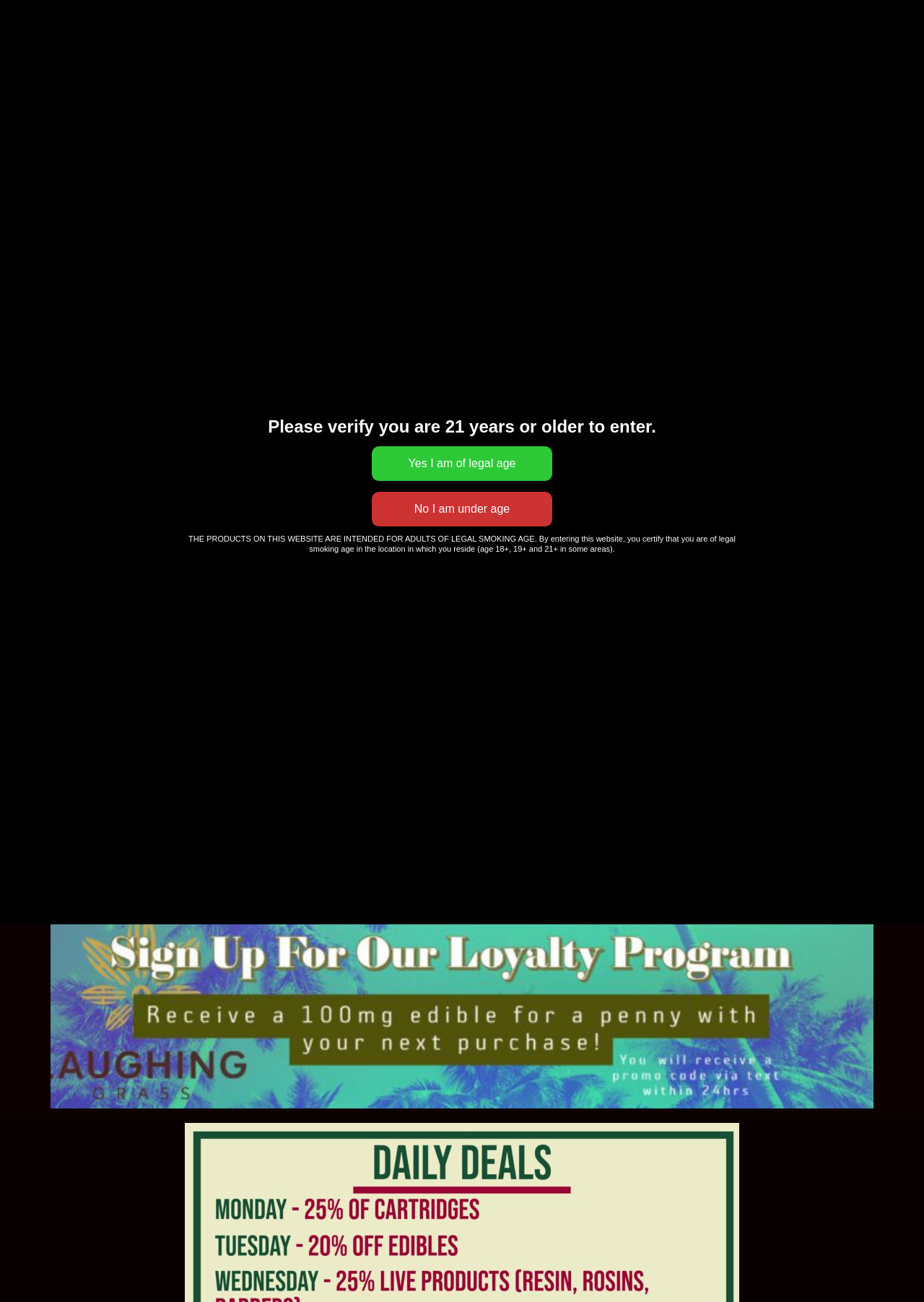Find the bounding box coordinates of the clickable element required to execute the following instruction: "Click the Home link". Provide the coordinates as four float numbers between 0 and 1, i.e., [left, top, right, bottom].

[0.232, 0.089, 0.296, 0.11]